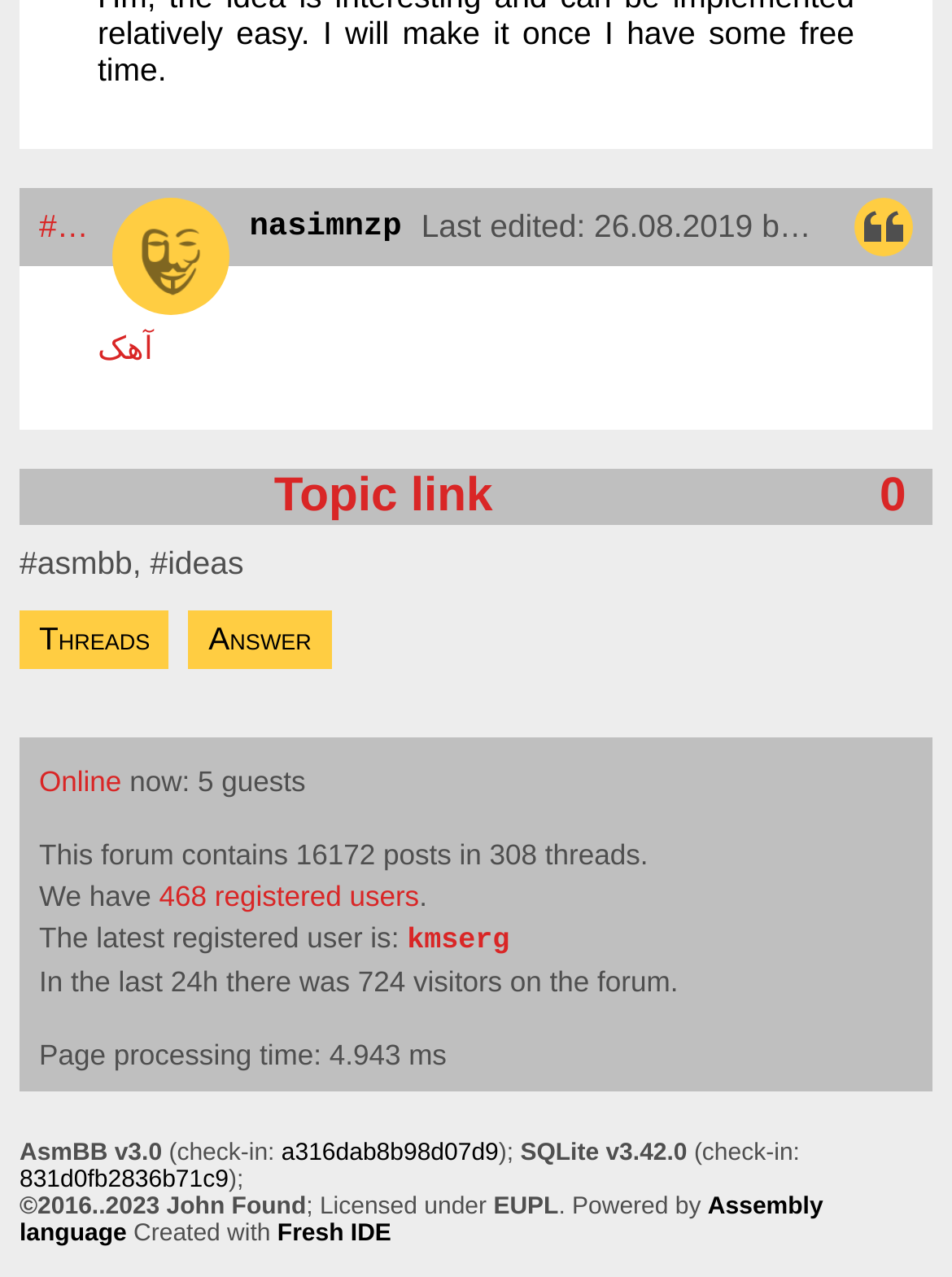Respond to the following question with a brief word or phrase:
How many threads are in this forum?

308